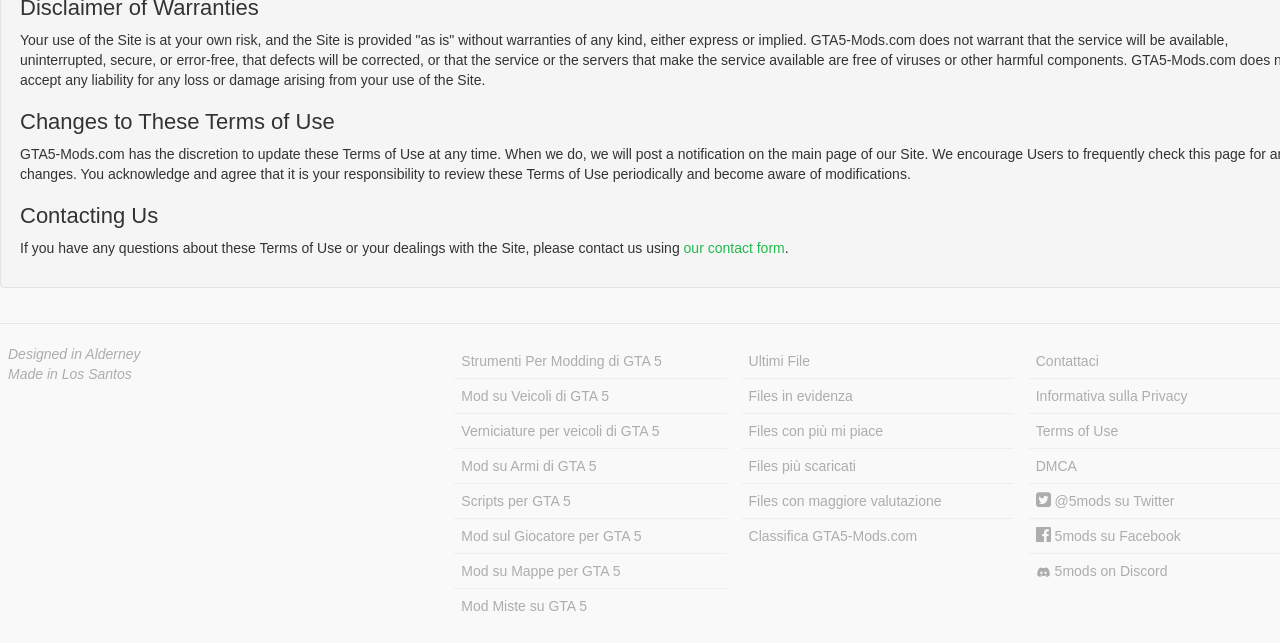Identify the coordinates of the bounding box for the element that must be clicked to accomplish the instruction: "view the latest files".

[0.579, 0.535, 0.792, 0.59]